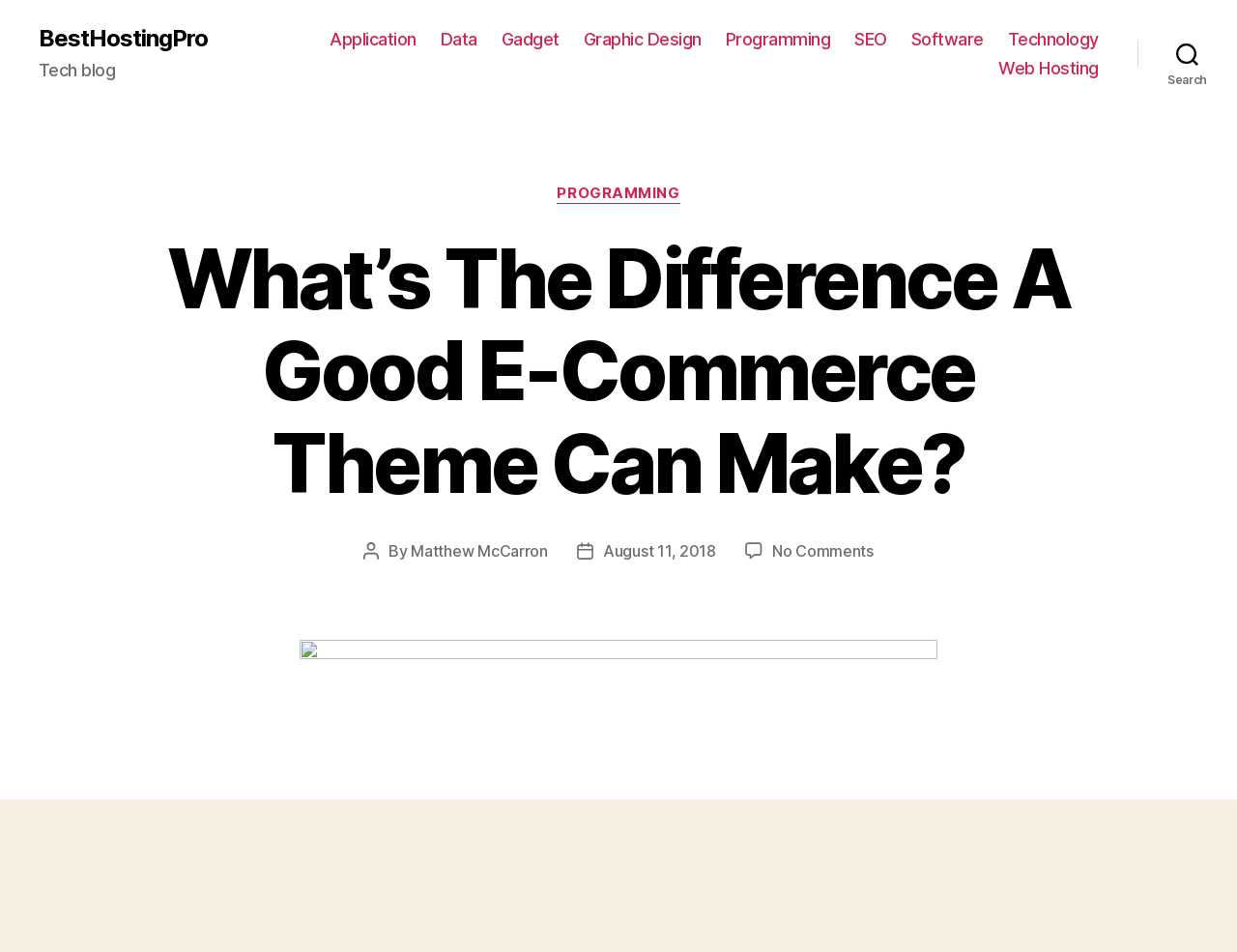Please find the bounding box coordinates (top-left x, top-left y, bottom-right x, bottom-right y) in the screenshot for the UI element described as follows: Gadget

[0.405, 0.03, 0.452, 0.052]